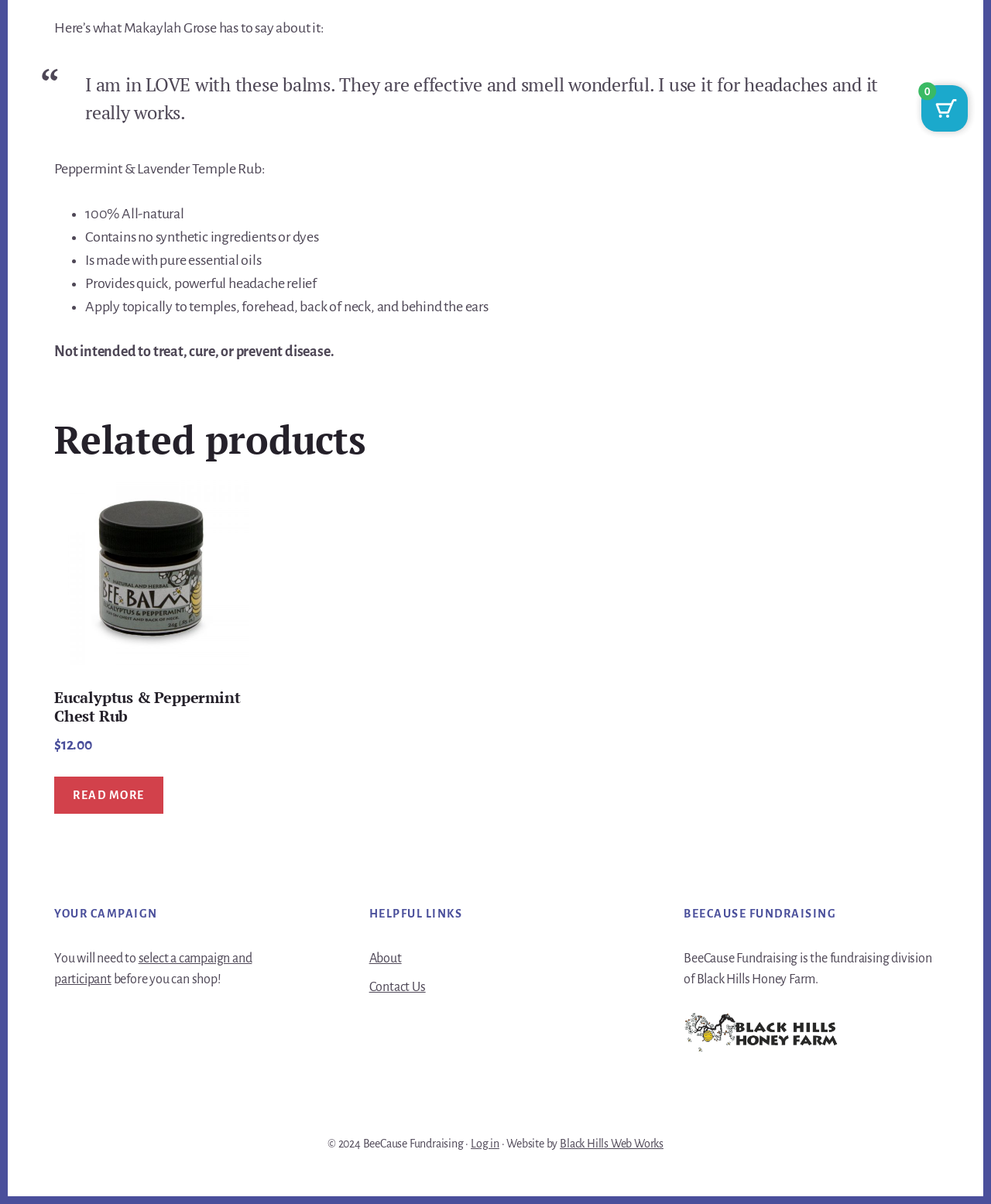Please locate the bounding box coordinates of the element that needs to be clicked to achieve the following instruction: "Read more about 'Eucalyptus & Peppermint Chest Rub'". The coordinates should be four float numbers between 0 and 1, i.e., [left, top, right, bottom].

[0.055, 0.645, 0.164, 0.676]